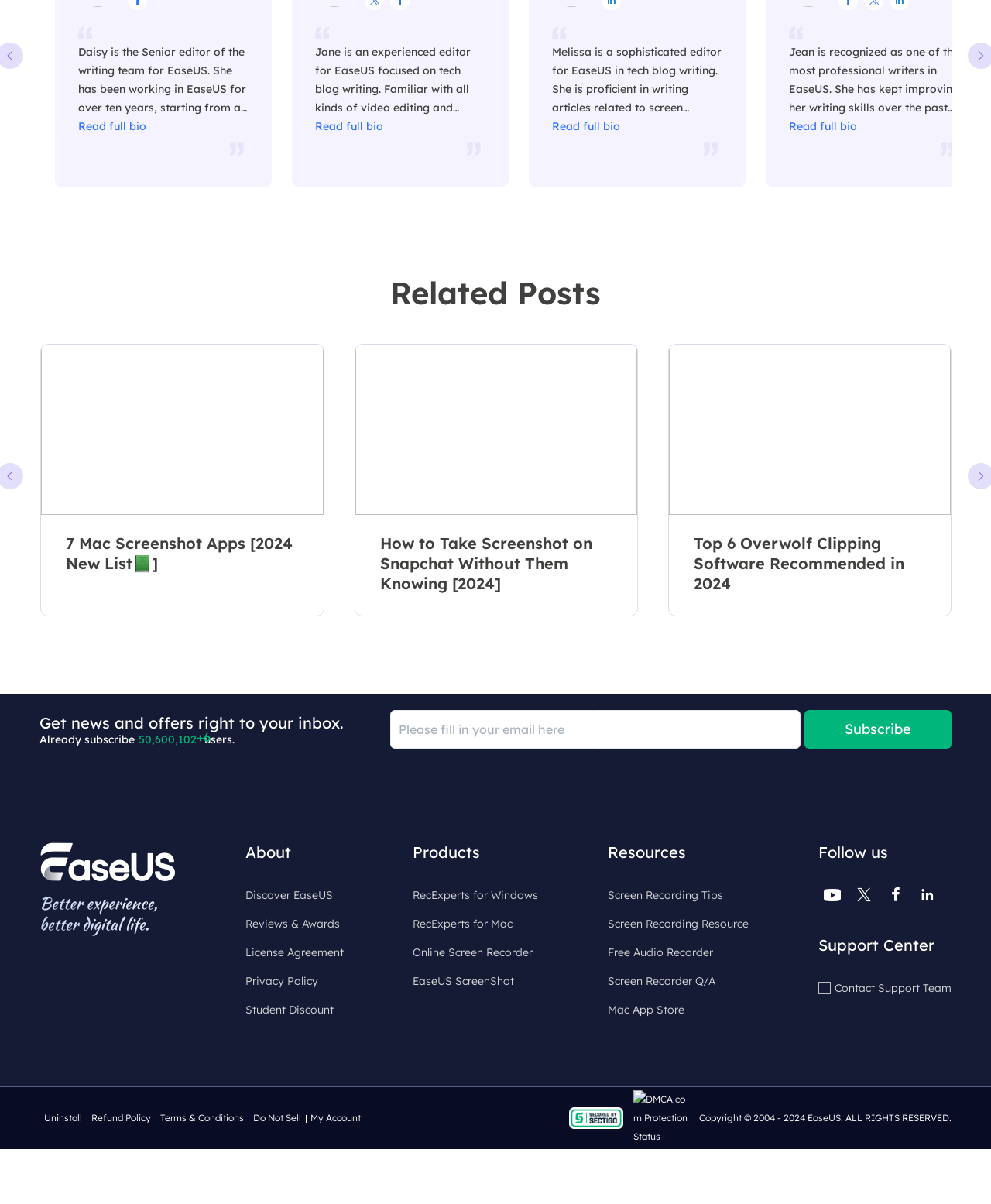Answer succinctly with a single word or phrase:
What are the three categories listed at the bottom of the webpage?

About, Products, Resources